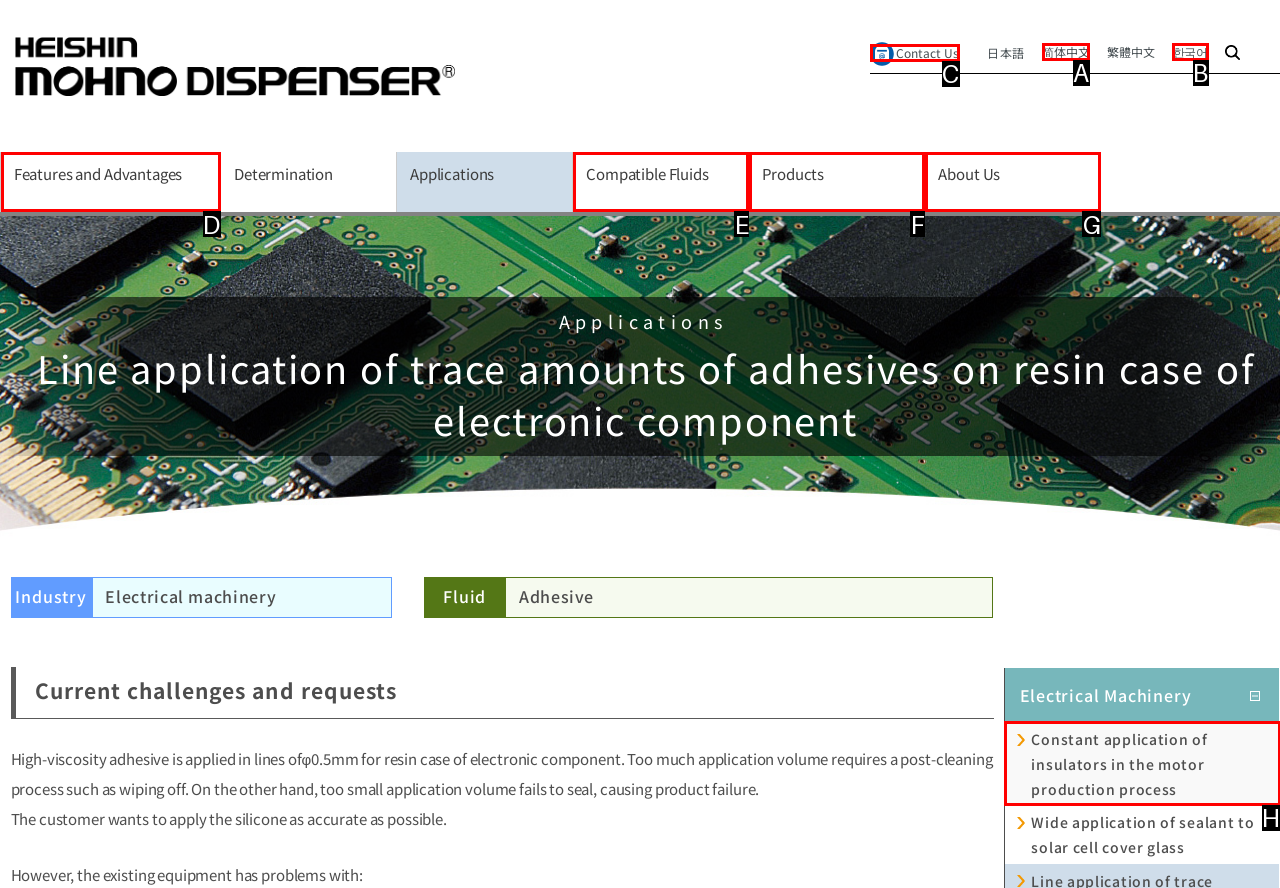Based on the task: Click the 'Constant application of insulators in the motor production process' link, which UI element should be clicked? Answer with the letter that corresponds to the correct option from the choices given.

H